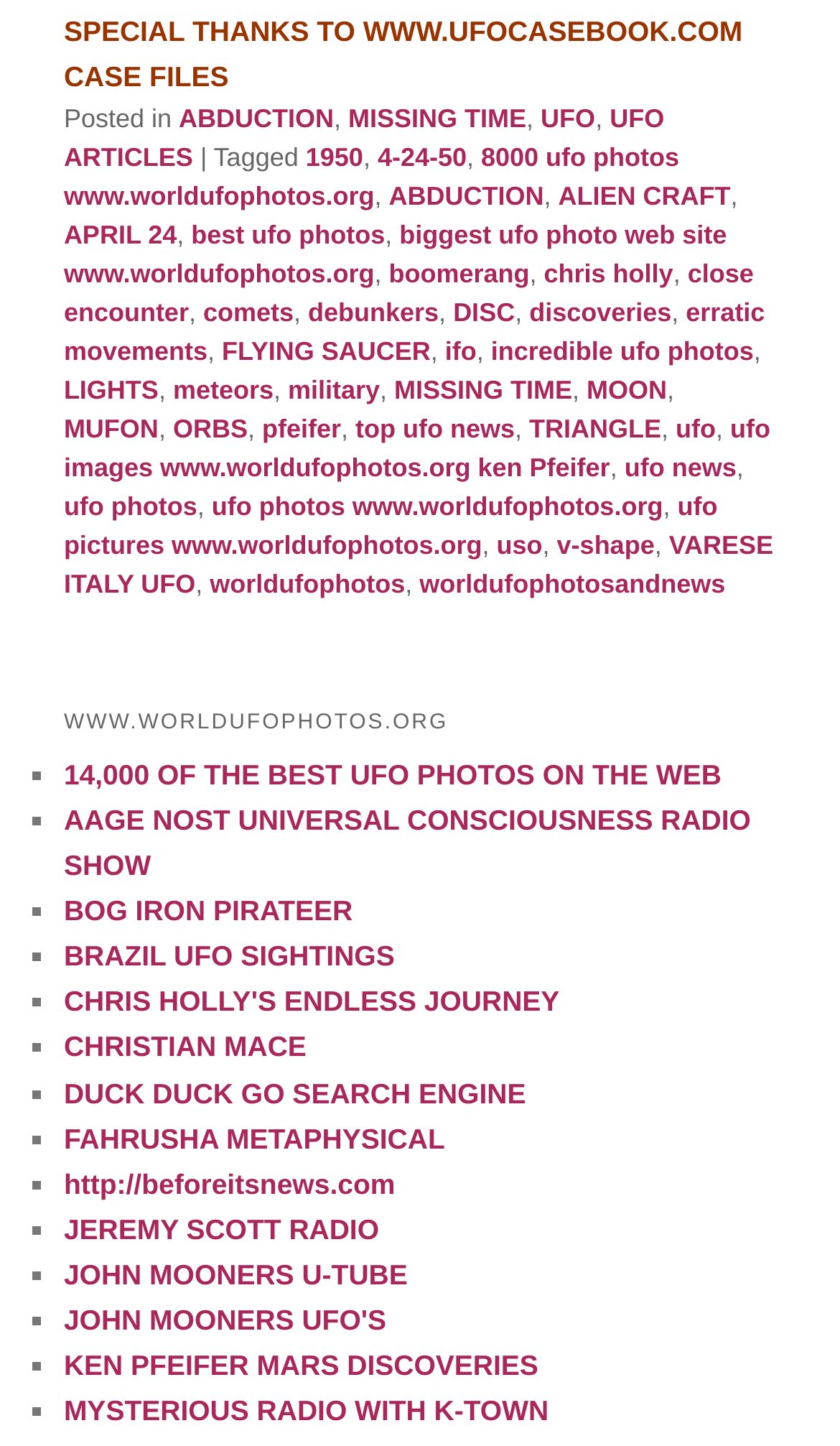Bounding box coordinates should be provided in the format (top-left x, top-left y, bottom-right x, bottom-right y) with all values between 0 and 1. Identify the bounding box for this UI element: ufo images www.worldufophotos.org ken Pfeifer

[0.076, 0.287, 0.917, 0.335]